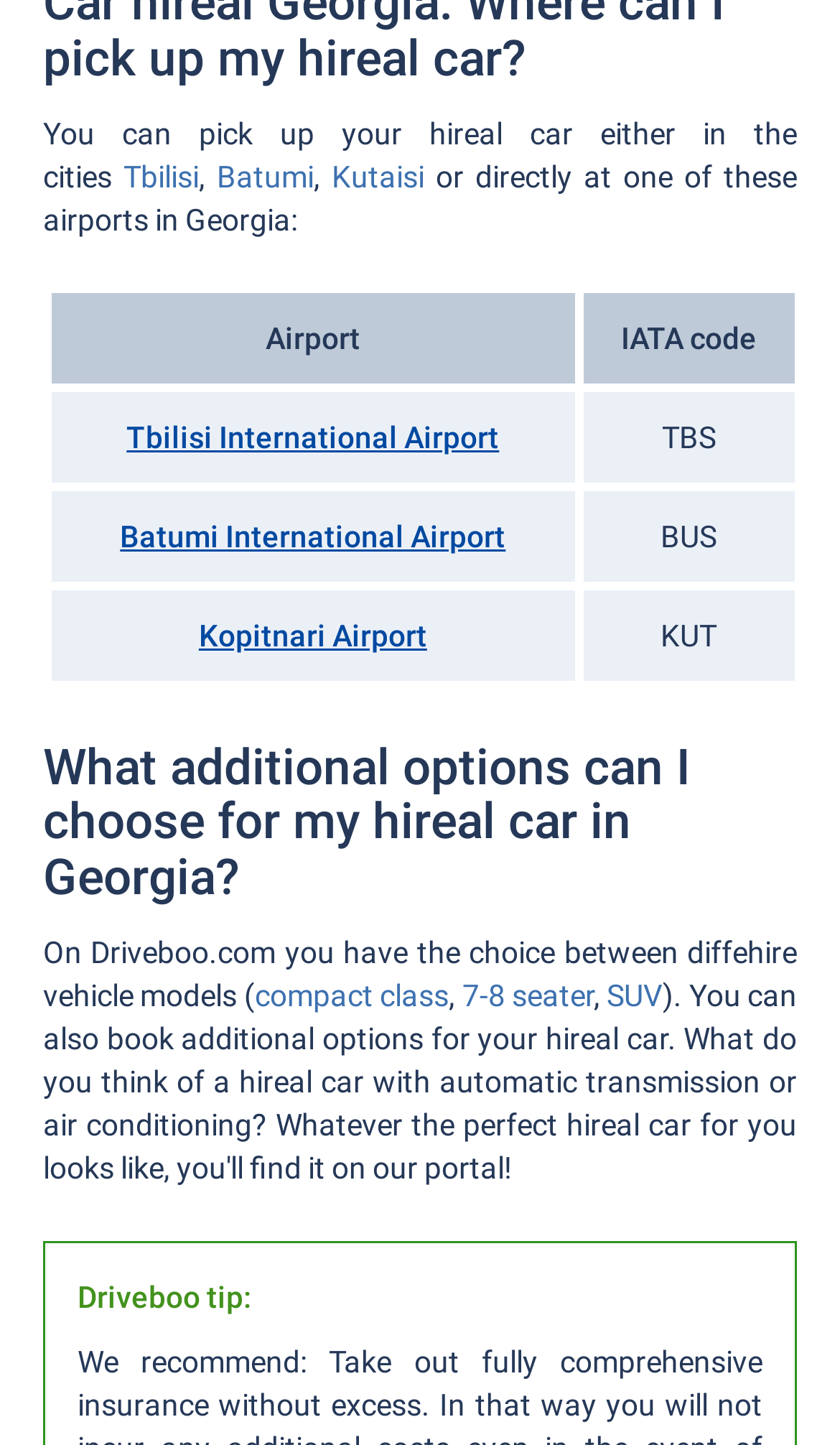Please use the details from the image to answer the following question comprehensively:
What is the IATA code for Tbilisi International Airport?

In the table, the row for Tbilisi International Airport has a column for IATA code, which is listed as 'TBS'.